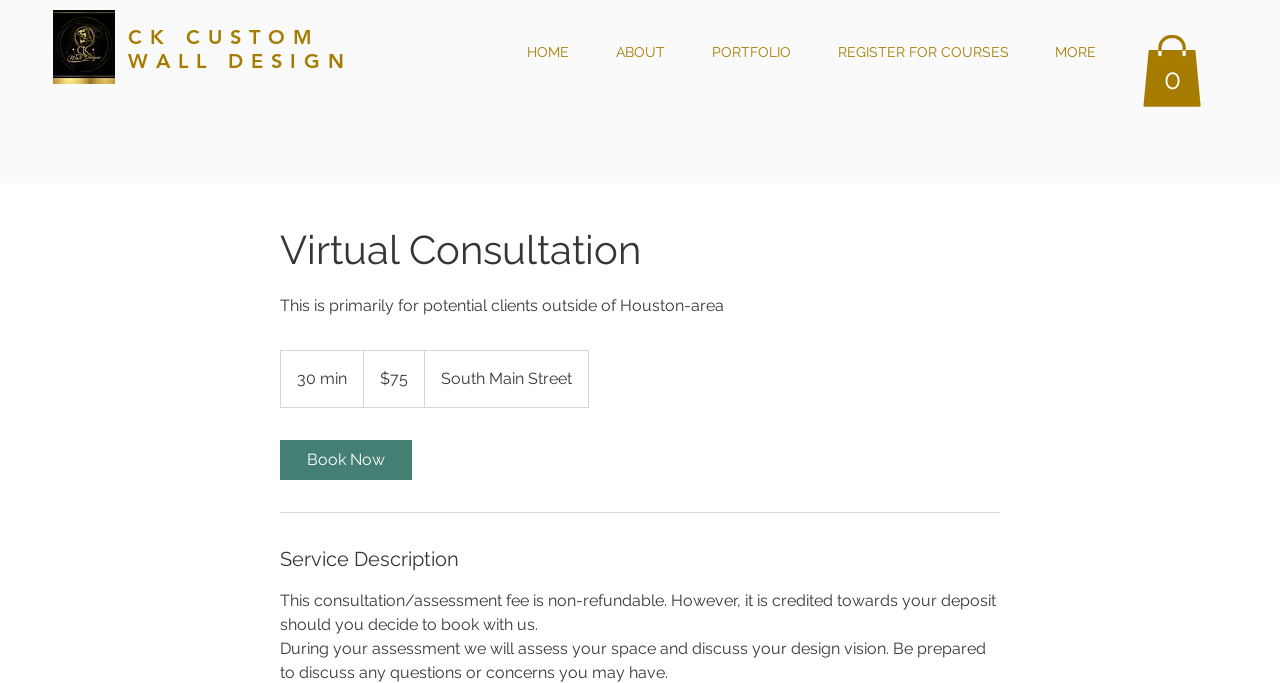Based on the provided description, "PORTFOLIO", find the bounding box of the corresponding UI element in the screenshot.

[0.545, 0.037, 0.643, 0.117]